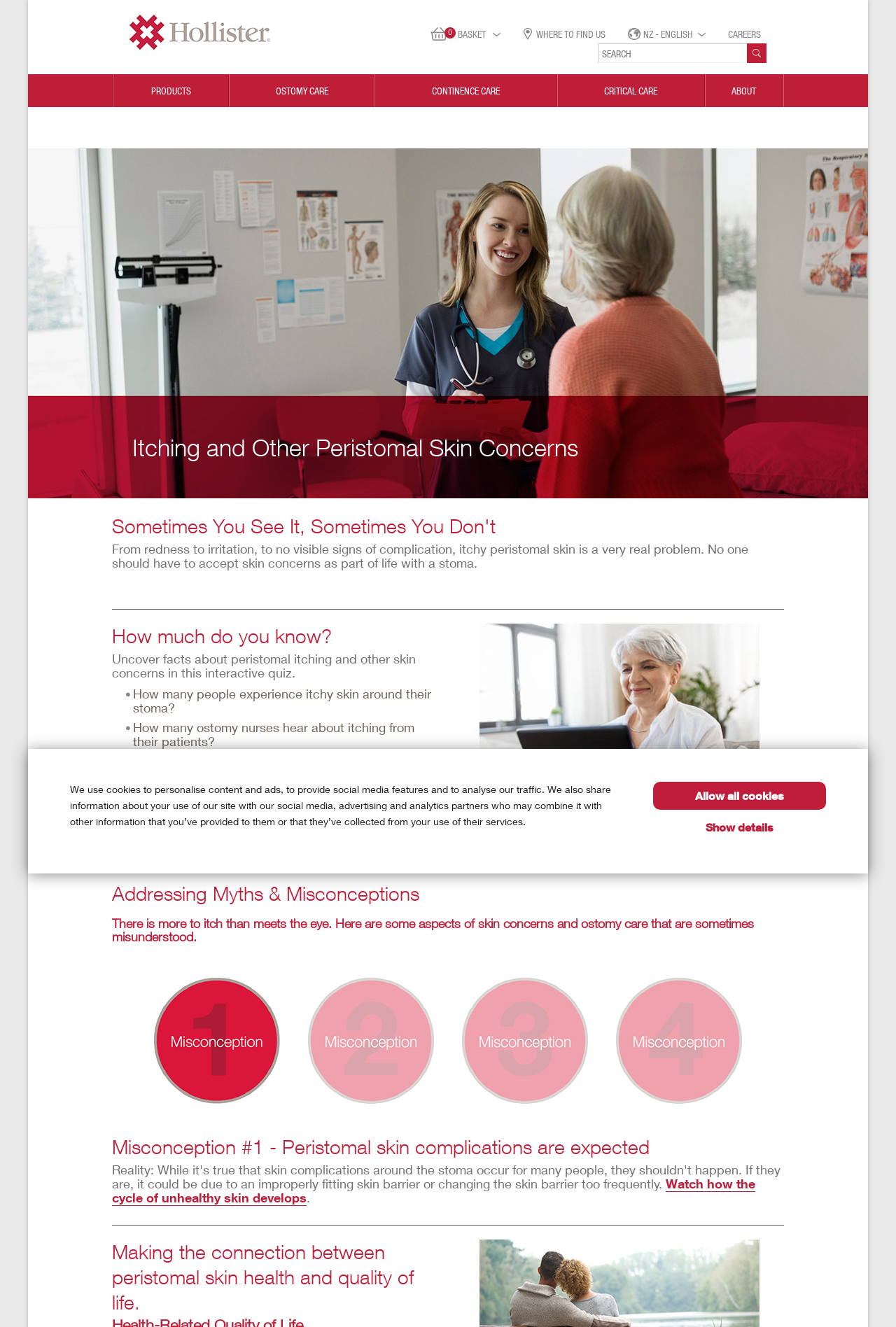Find the bounding box coordinates for the area that should be clicked to accomplish the instruction: "Click on the link to Scott Ventura's homepage".

None